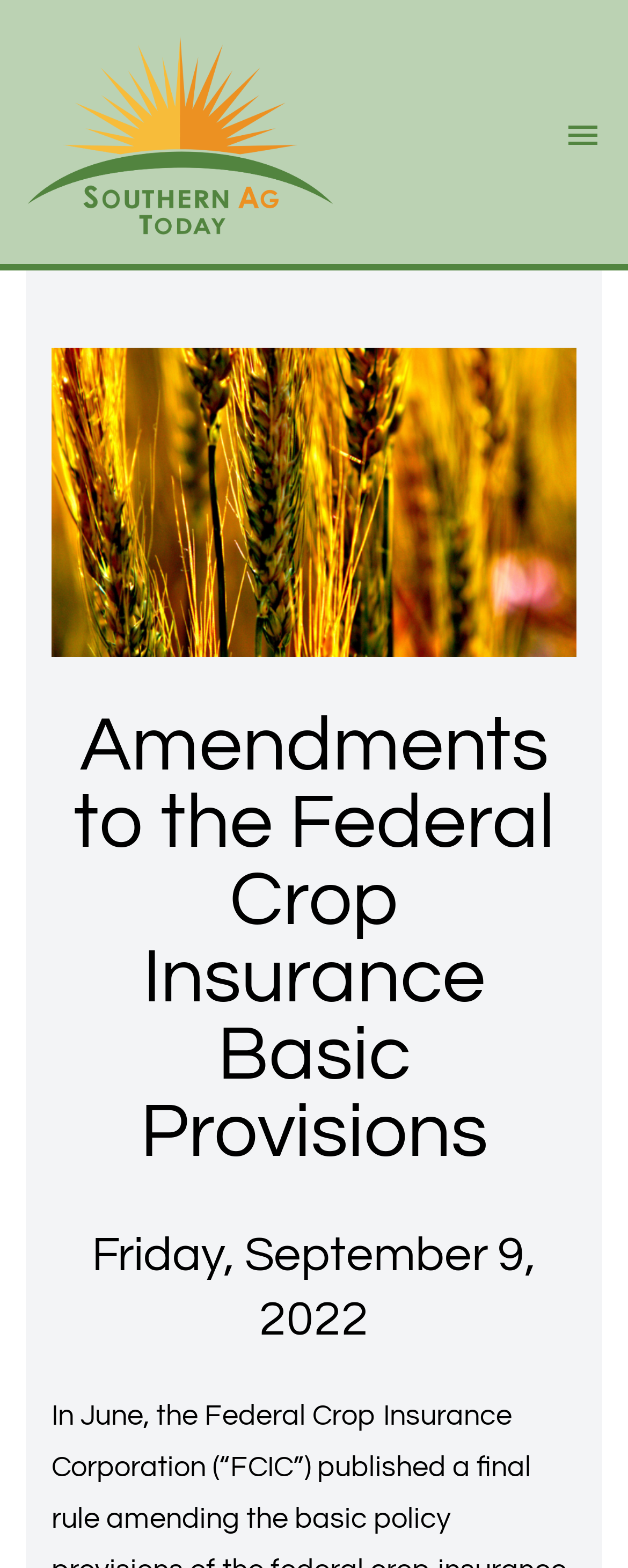Is the main menu expanded?
Can you provide a detailed and comprehensive answer to the question?

I found a button element with the text 'Open main menu' and the attribute 'expanded' set to 'False', which indicates that the main menu is not expanded.